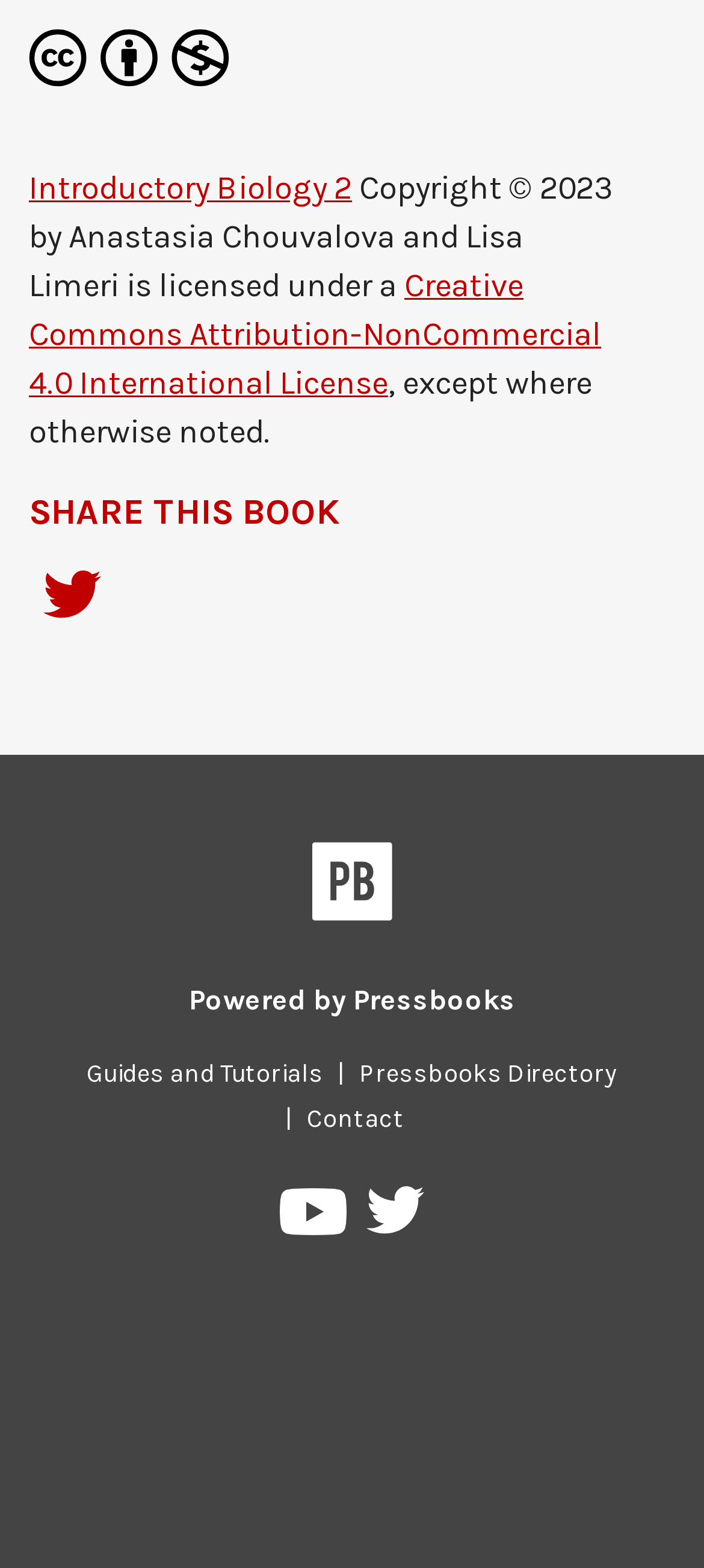Please provide the bounding box coordinates for the element that needs to be clicked to perform the following instruction: "Visit Pressbooks Directory". The coordinates should be given as four float numbers between 0 and 1, i.e., [left, top, right, bottom].

[0.49, 0.675, 0.897, 0.695]